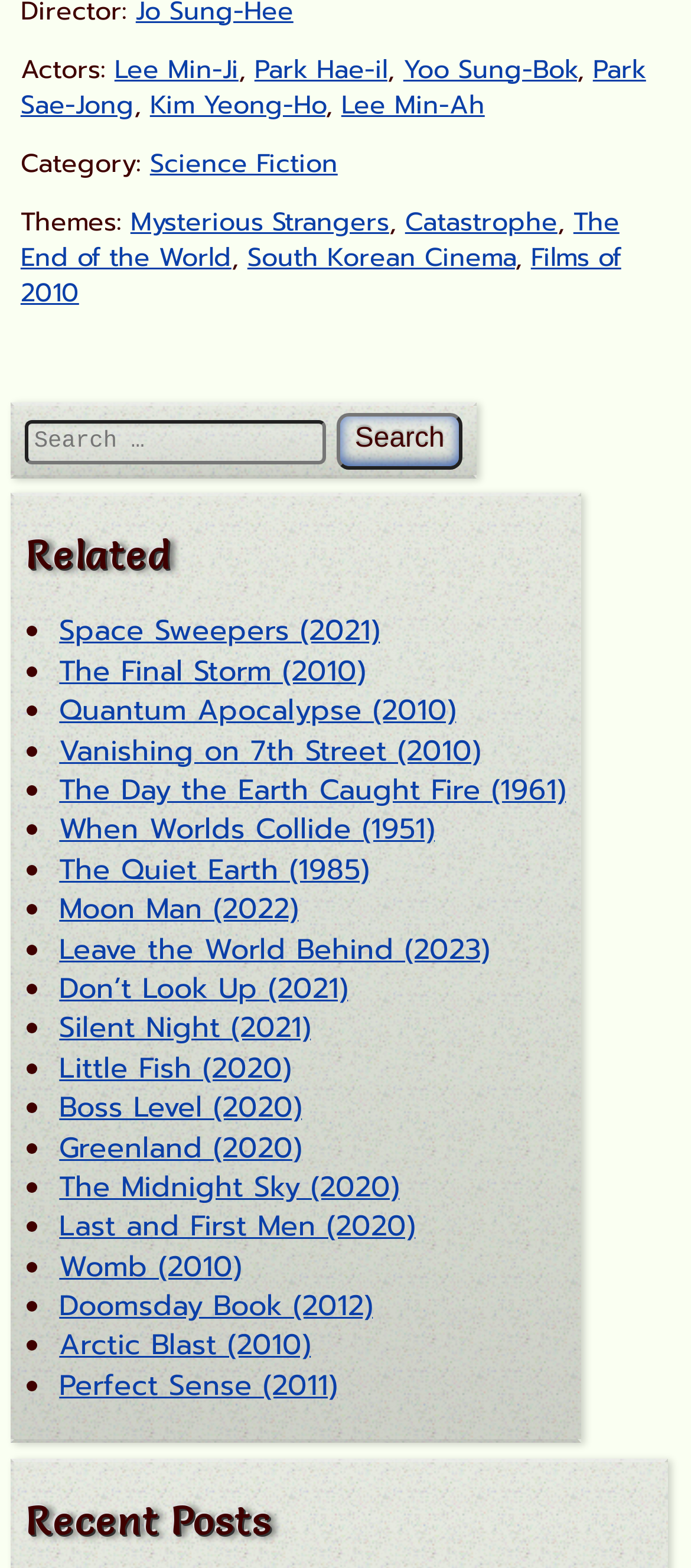How many related movies are listed?
Answer the question with a single word or phrase by looking at the picture.

25